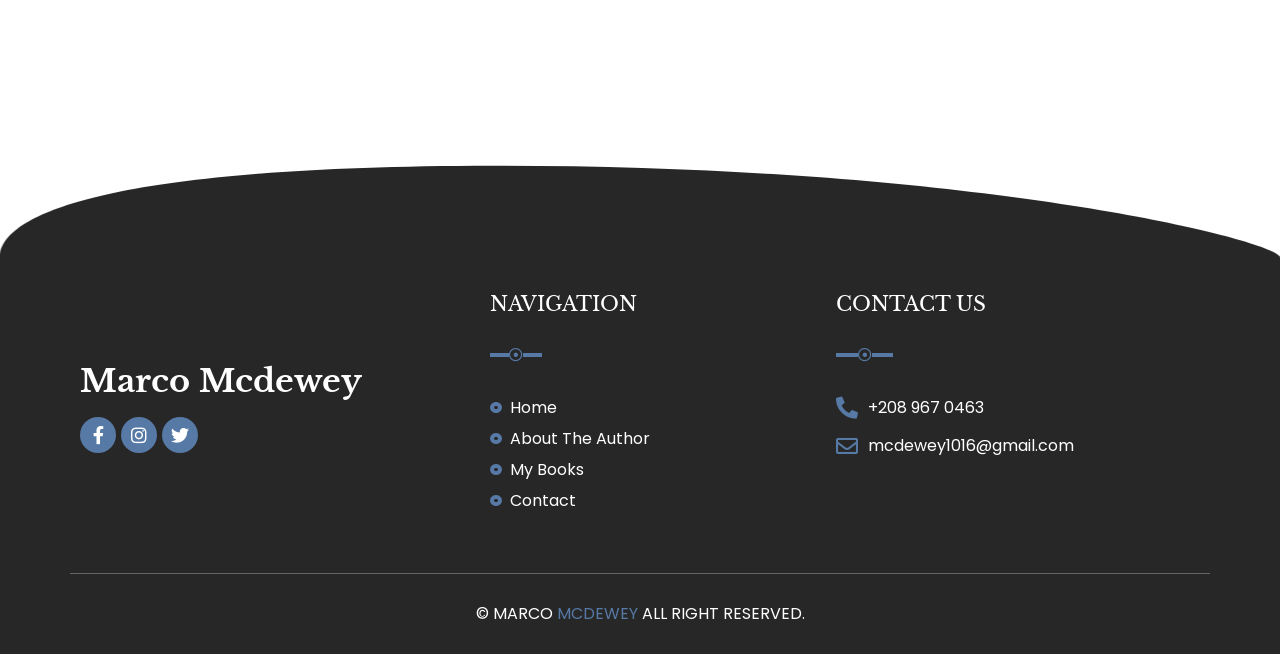Identify the bounding box coordinates of the section that should be clicked to achieve the task described: "Contact Marco Mcdewey via phone".

[0.653, 0.606, 0.934, 0.642]